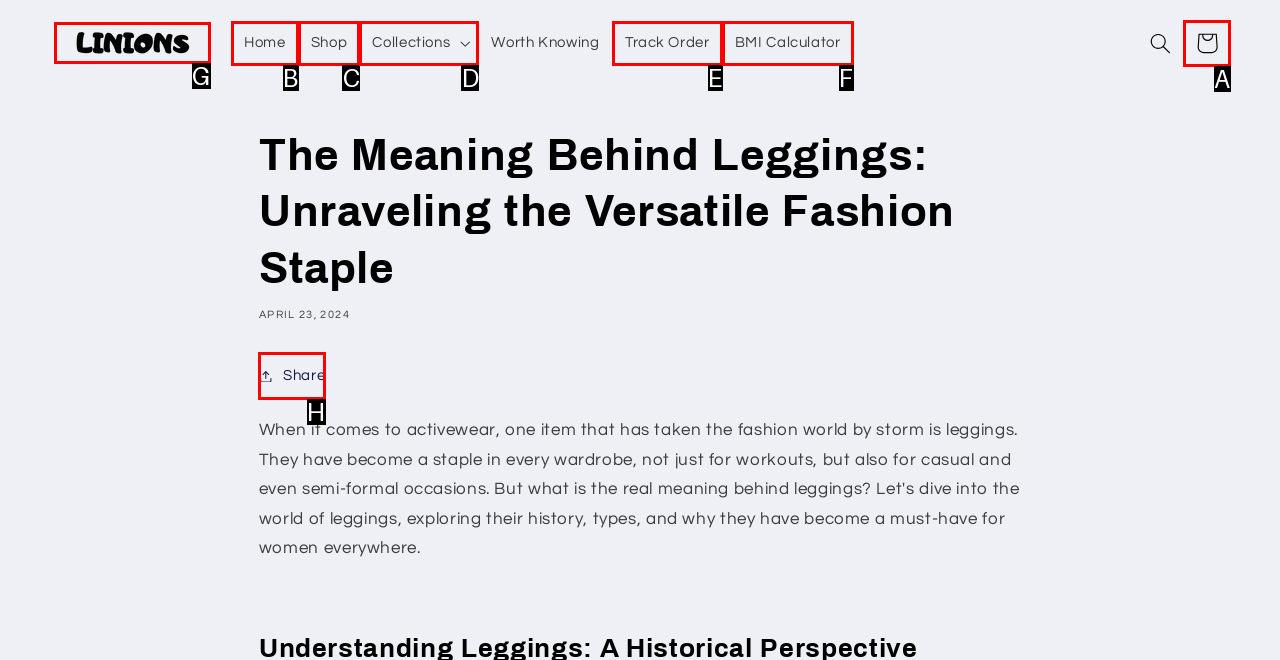Match the following description to the correct HTML element: Shop Indicate your choice by providing the letter.

C